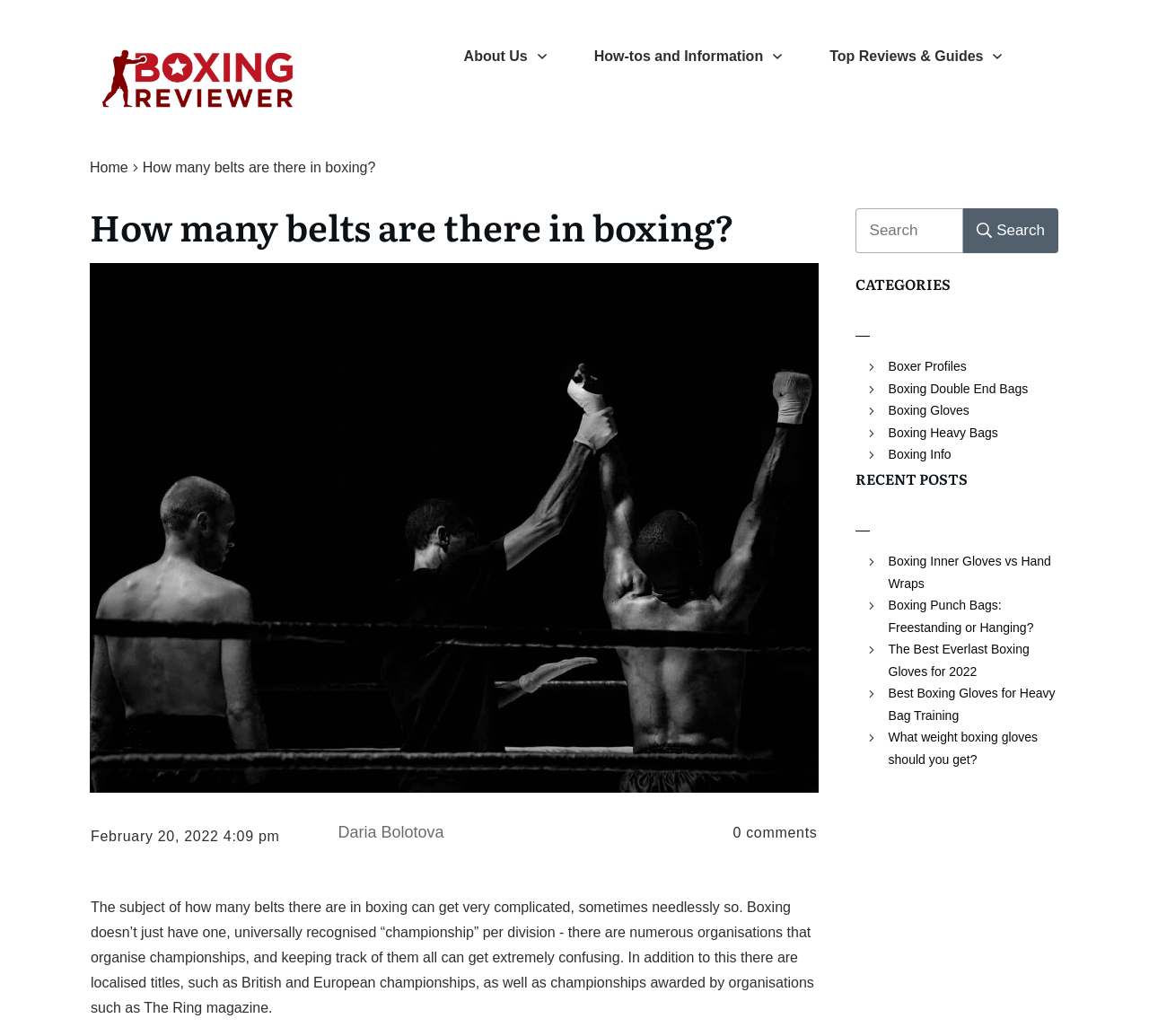Produce a meticulous description of the webpage.

This webpage is about boxing championships and belts. At the top, there is a navigation menu with links to "About Us", "How-tos and Information", and "Top Reviews & Guides", each accompanied by a small image. Below the navigation menu, there is a heading that reads "How many belts are there in boxing?" followed by a link with the same text. 

To the right of the heading, there is a small image and a link to the "Home" page. Below the heading, there is a paragraph of text that explains the complexity of boxing championships and belts. The text is followed by a timestamp and the author's name, "Daria Bolotova". 

On the right side of the page, there is a search bar with a button and a heading that reads "CATEGORIES". Below the search bar, there are several links to different categories, including "Boxer Profiles", "Boxing Double End Bags", "Boxing Gloves", and more, each accompanied by a small image. 

Further down the page, there is a heading that reads "RECENT POSTS" followed by a list of links to recent articles, each with a small image and a brief description. The articles include topics such as boxing inner gloves, hand wraps, and boxing punch bags.